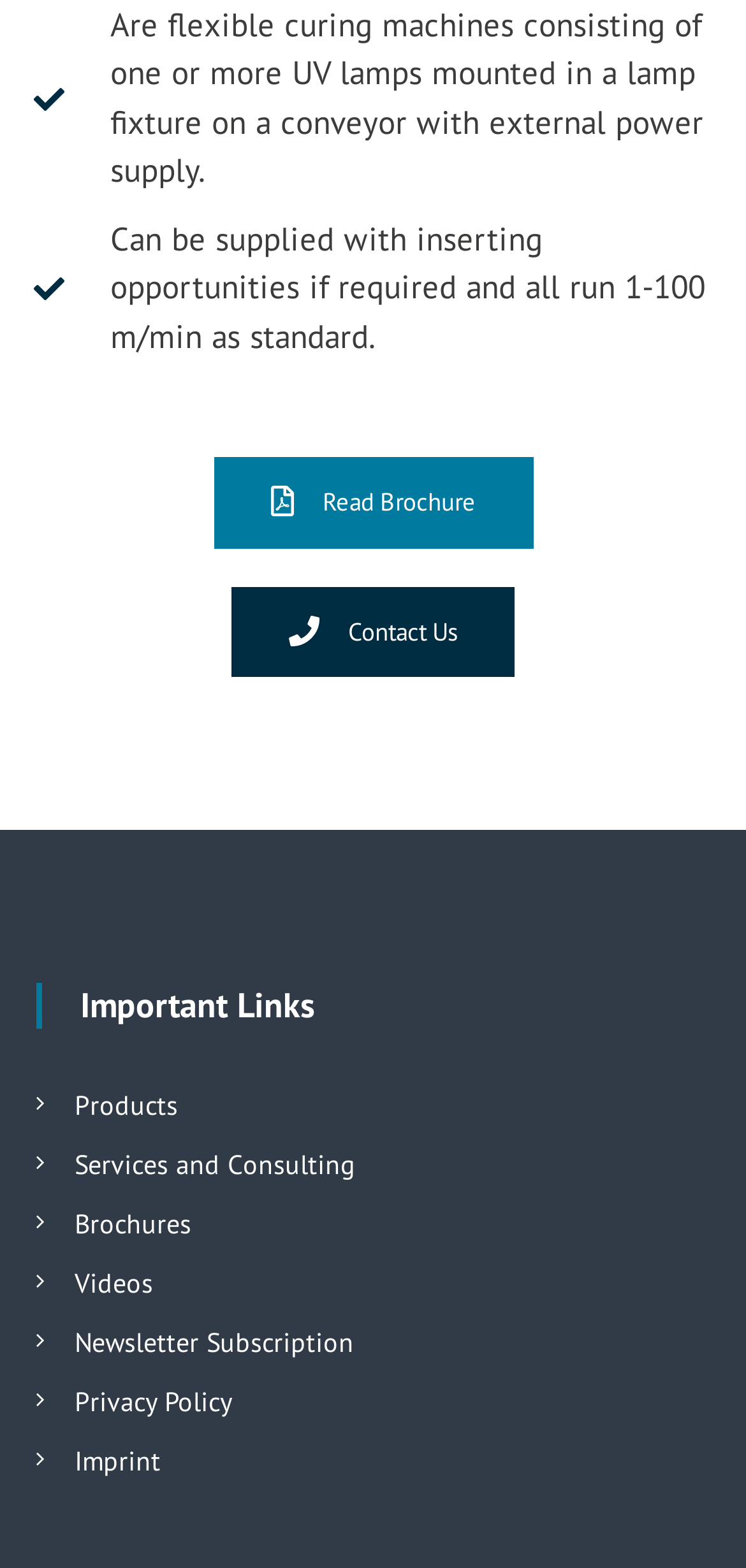Determine the bounding box coordinates for the element that should be clicked to follow this instruction: "Read the brochure". The coordinates should be given as four float numbers between 0 and 1, in the format [left, top, right, bottom].

[0.286, 0.292, 0.714, 0.35]